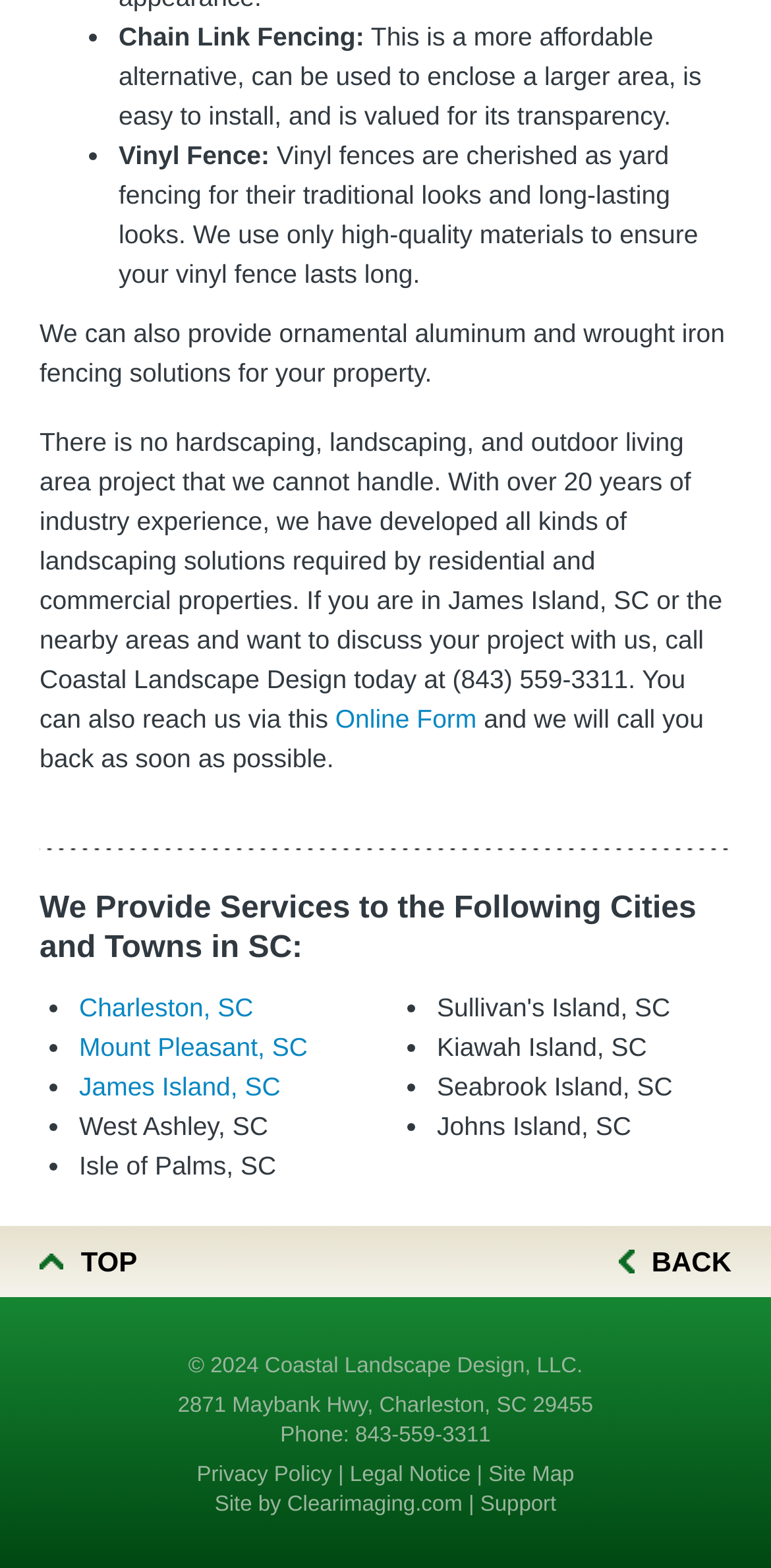Show the bounding box coordinates of the region that should be clicked to follow the instruction: "View the 'Privacy Policy'."

[0.255, 0.933, 0.431, 0.949]